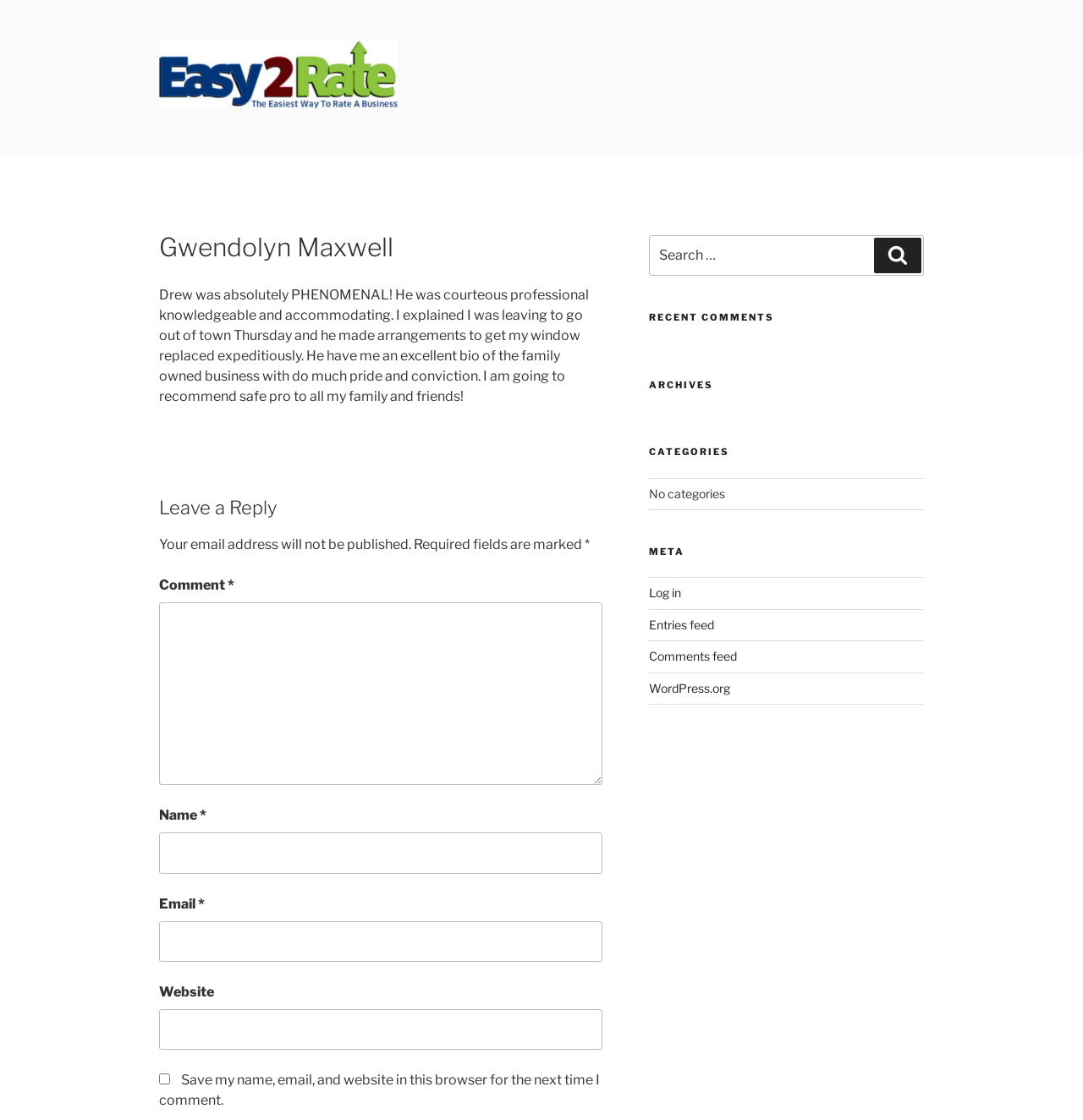Based on the element description: "parent_node: Website name="url"", identify the UI element and provide its bounding box coordinates. Use four float numbers between 0 and 1, [left, top, right, bottom].

[0.147, 0.901, 0.556, 0.938]